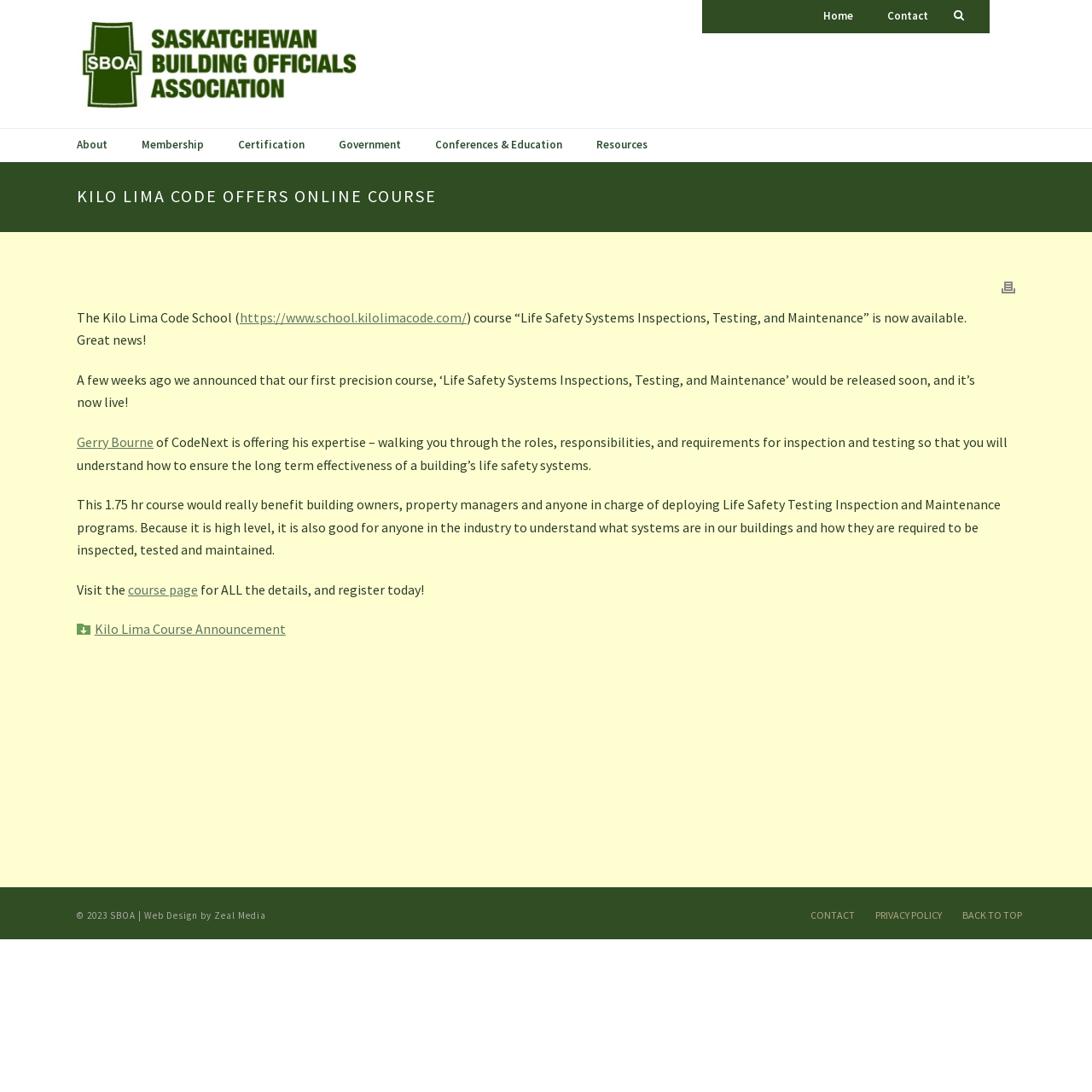Please determine the bounding box coordinates for the element that should be clicked to follow these instructions: "Click the 'Home' link".

[0.738, 0.0, 0.797, 0.03]